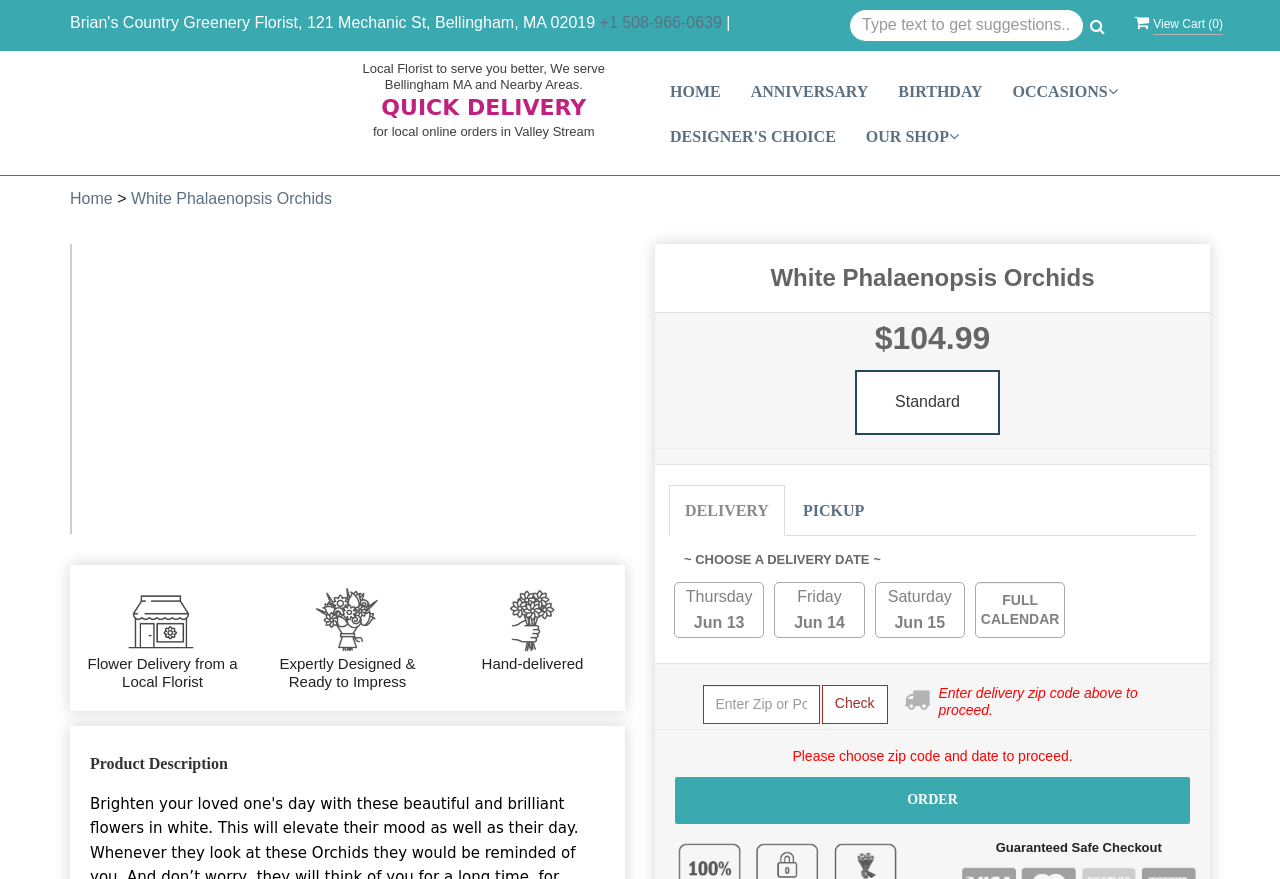Identify the webpage's primary heading and generate its text.

White Phalaenopsis Orchids